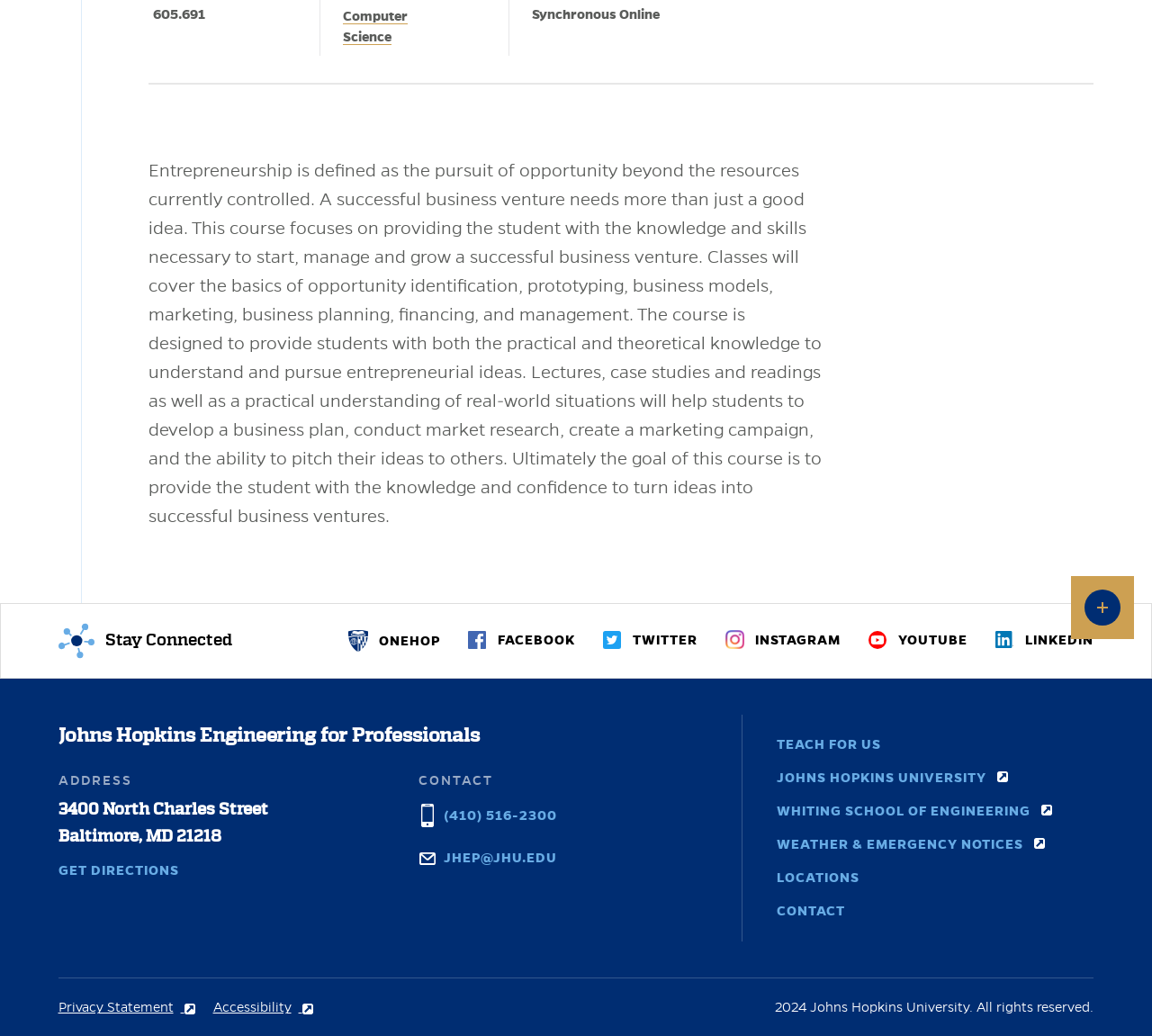Extract the bounding box coordinates for the UI element described as: "Phone: (410) 516-2300".

[0.385, 0.776, 0.563, 0.798]